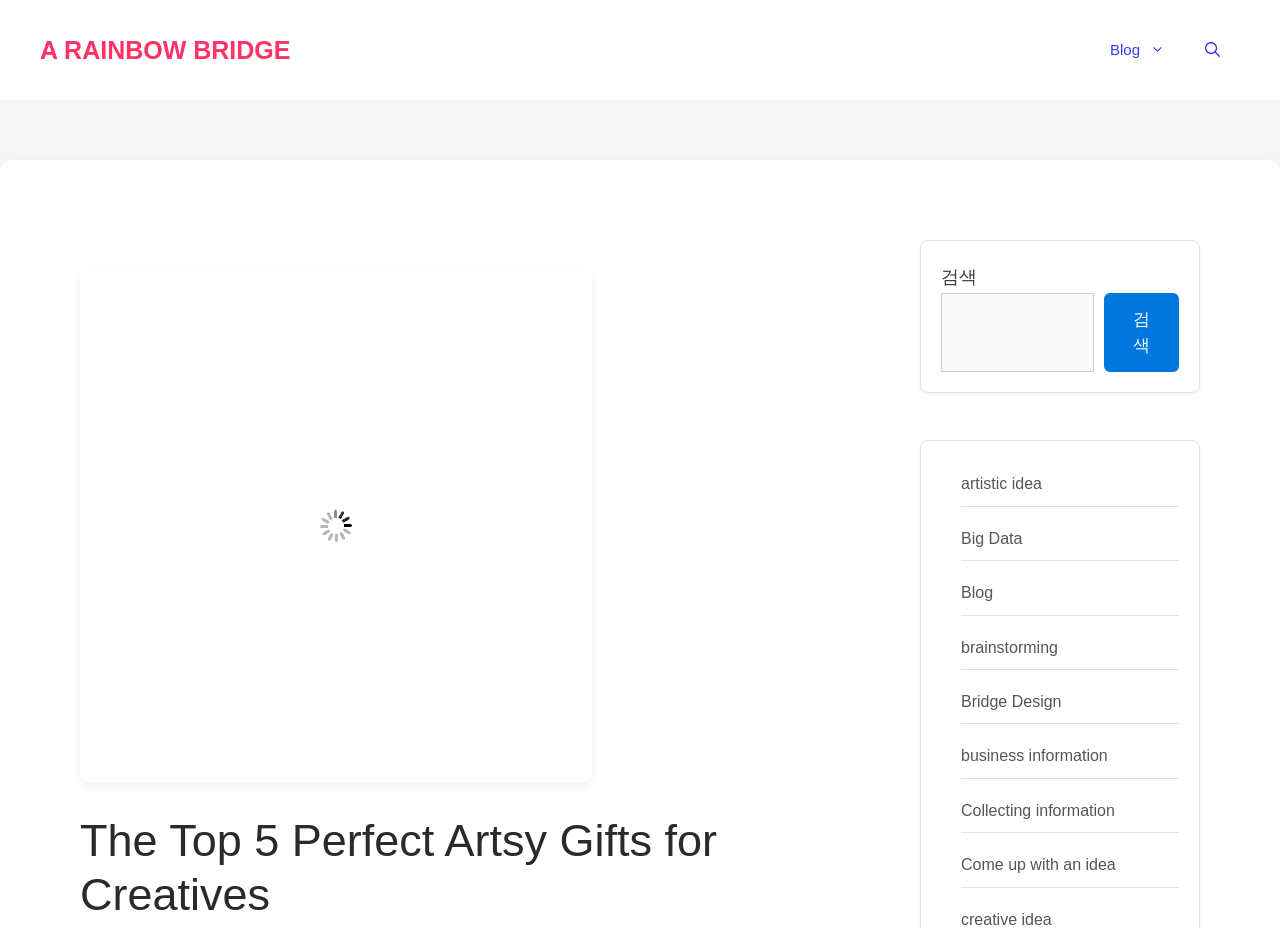What are some related topics to artistic ideas?
Answer the question with a single word or phrase, referring to the image.

Big Data, brainstorming, Bridge Design